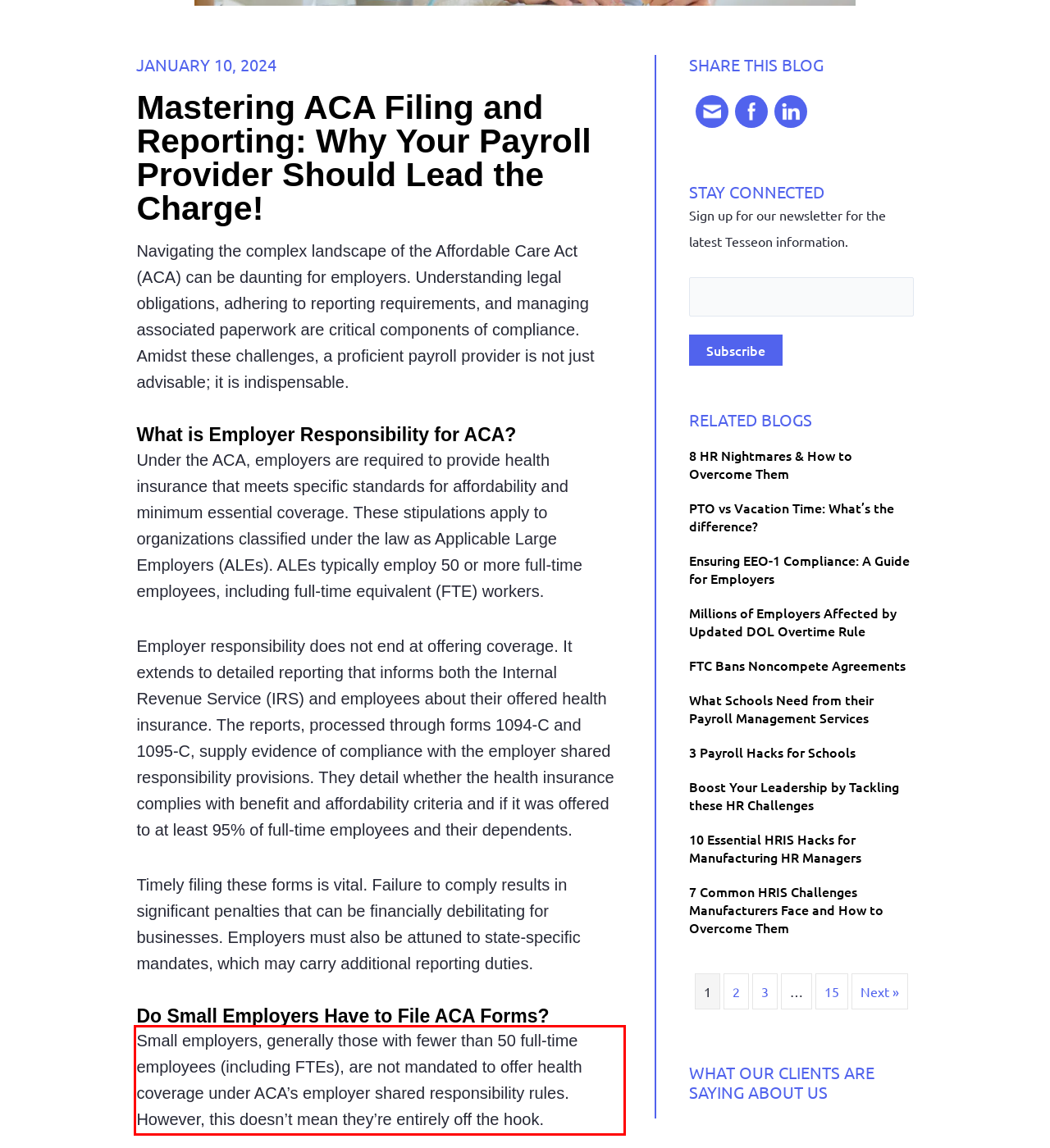You are provided with a screenshot of a webpage that includes a red bounding box. Extract and generate the text content found within the red bounding box.

Small employers, generally those with fewer than 50 full-time employees (including FTEs), are not mandated to offer health coverage under ACA’s employer shared responsibility rules. However, this doesn’t mean they’re entirely off the hook.